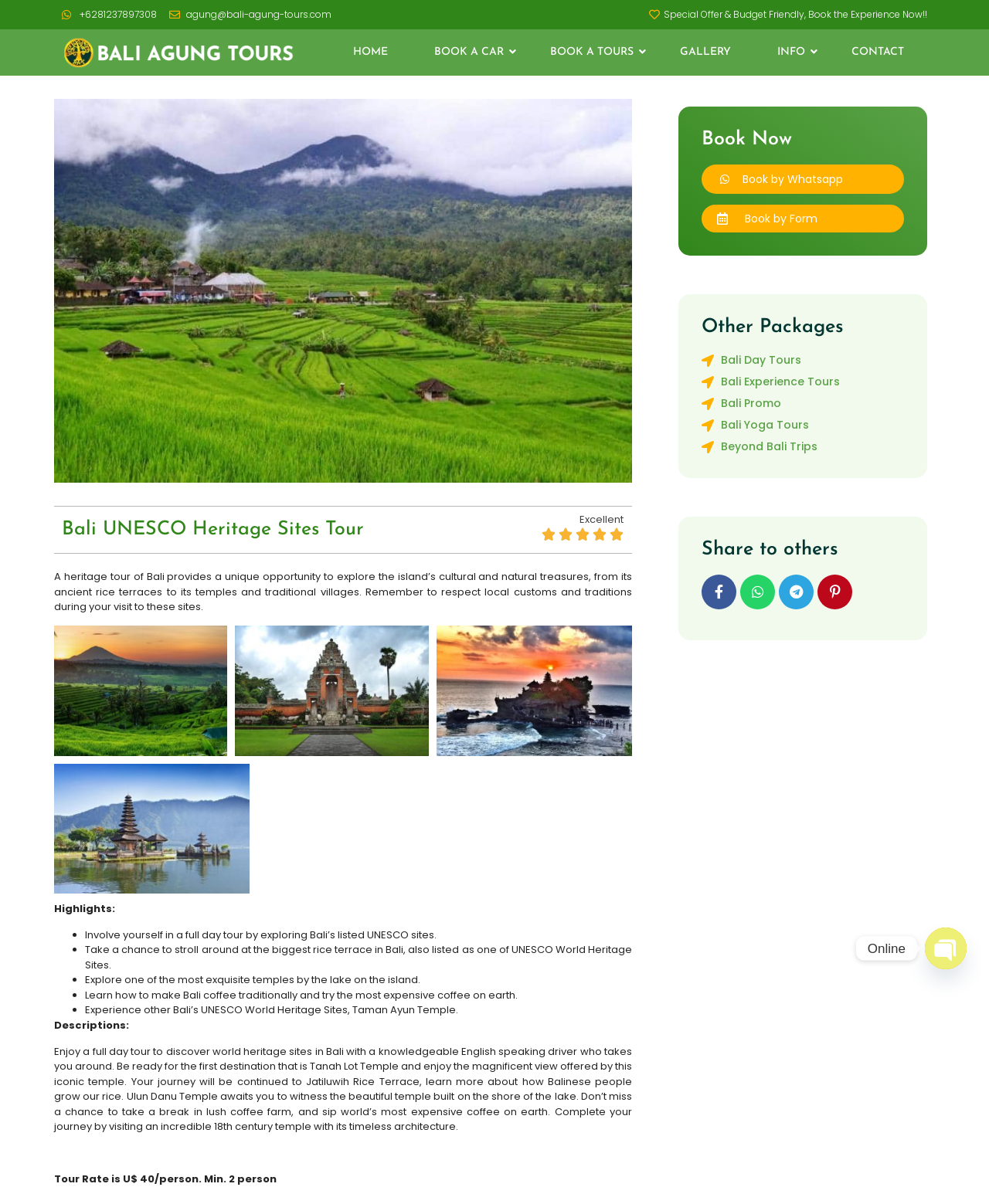Extract the bounding box for the UI element that matches this description: "aria-label="Phone"".

[0.935, 0.77, 0.977, 0.805]